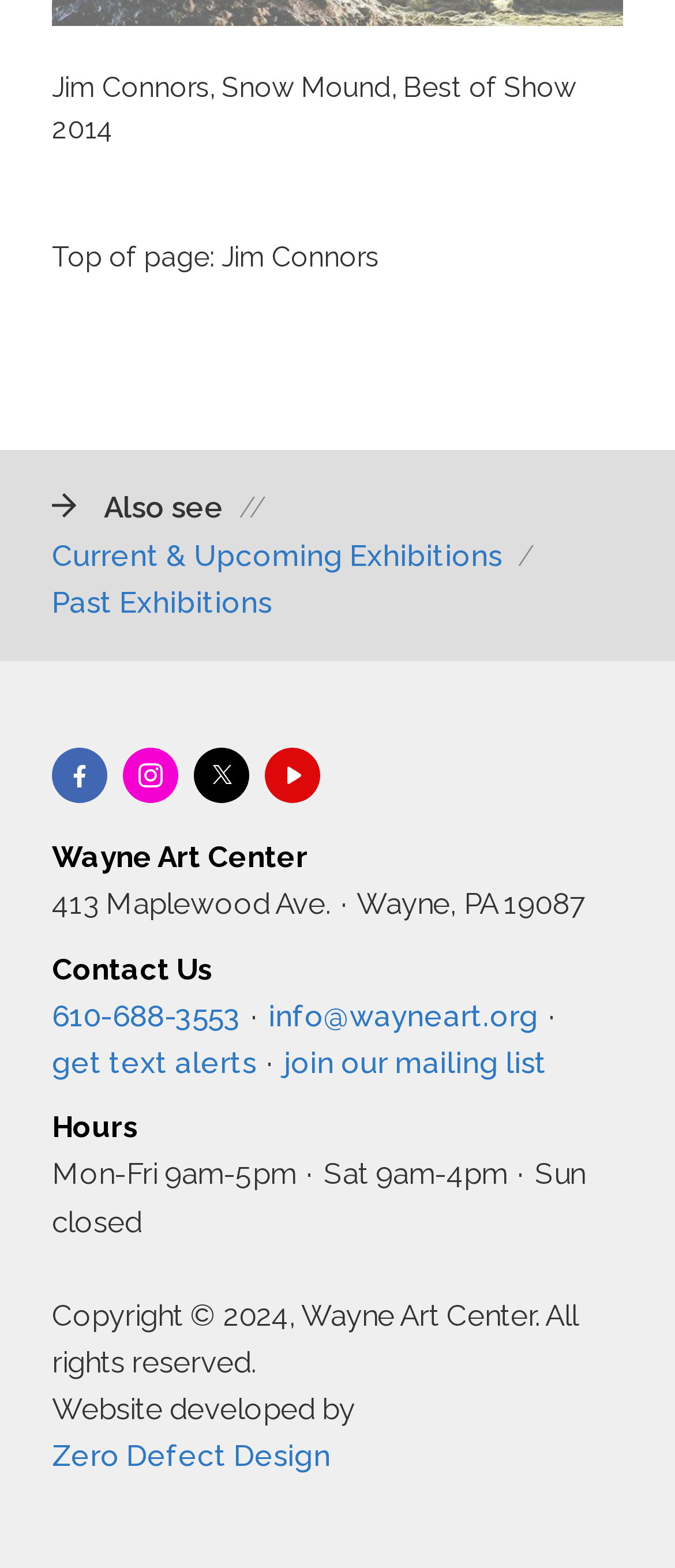What is the phone number to contact?
Using the image, provide a concise answer in one word or a short phrase.

610-688-3553